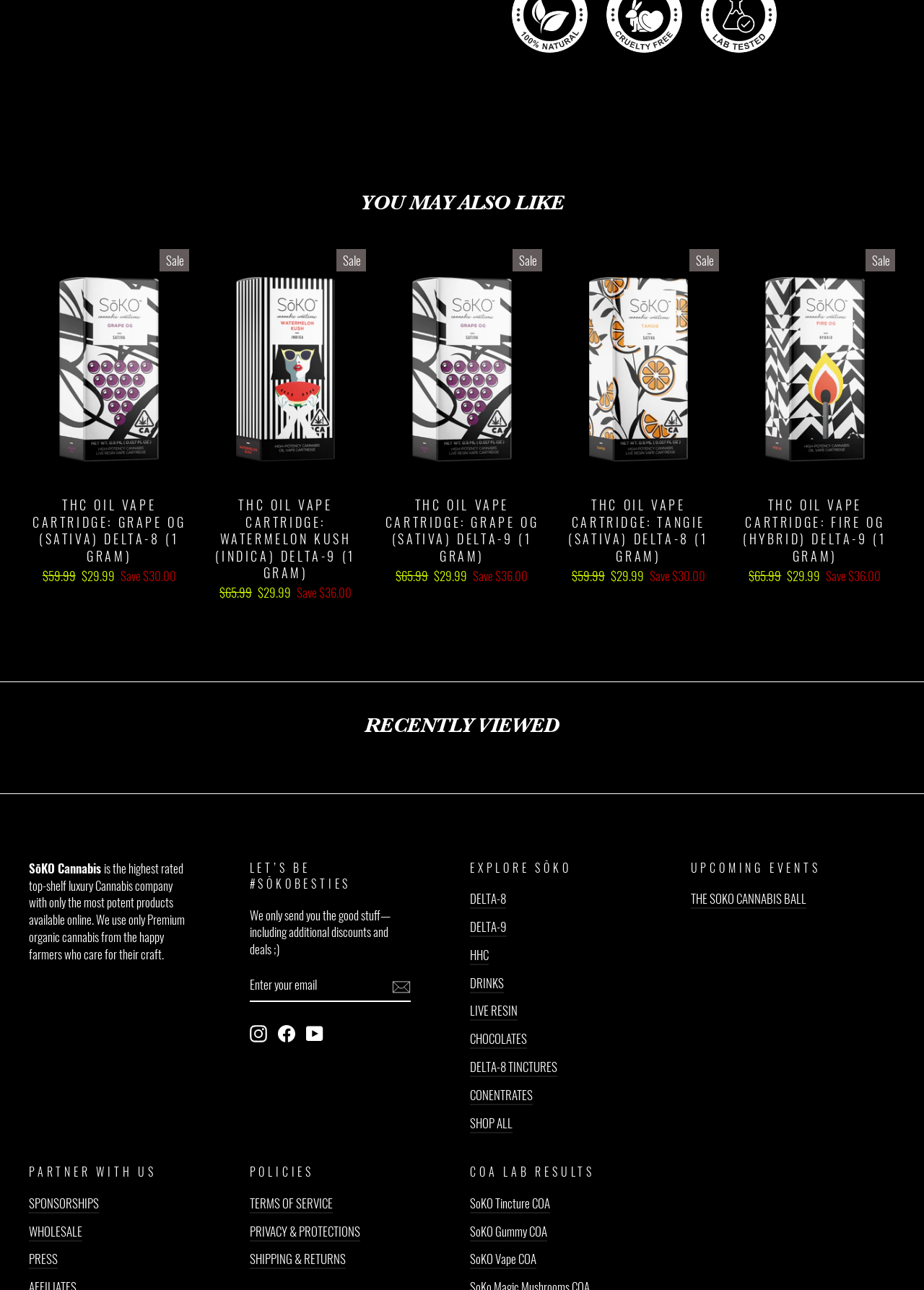Determine the bounding box coordinates (top-left x, top-left y, bottom-right x, bottom-right y) of the UI element described in the following text: SHOP ALL

[0.509, 0.863, 0.555, 0.878]